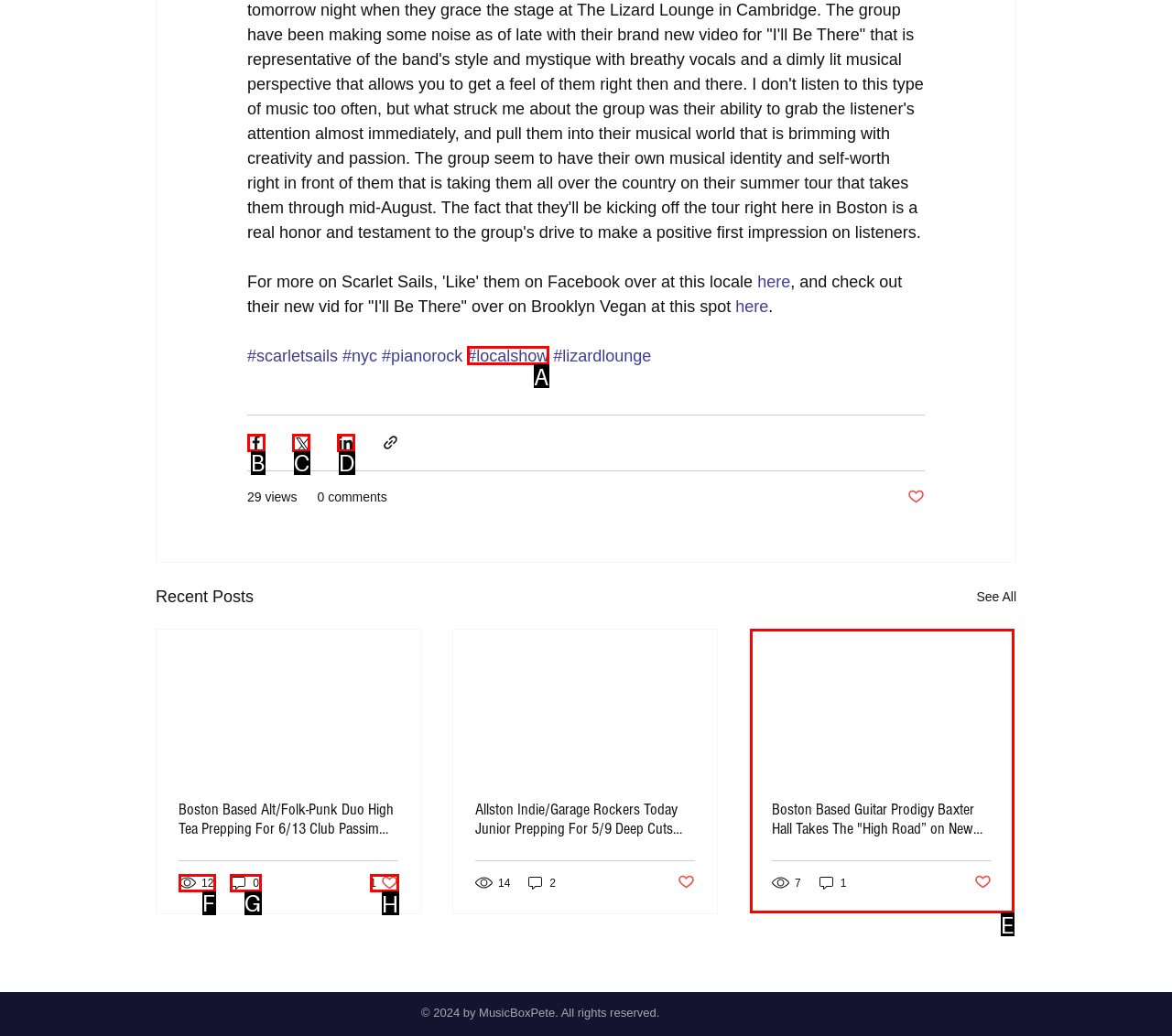Indicate the UI element to click to perform the task: Like the post about Today Junior. Reply with the letter corresponding to the chosen element.

H